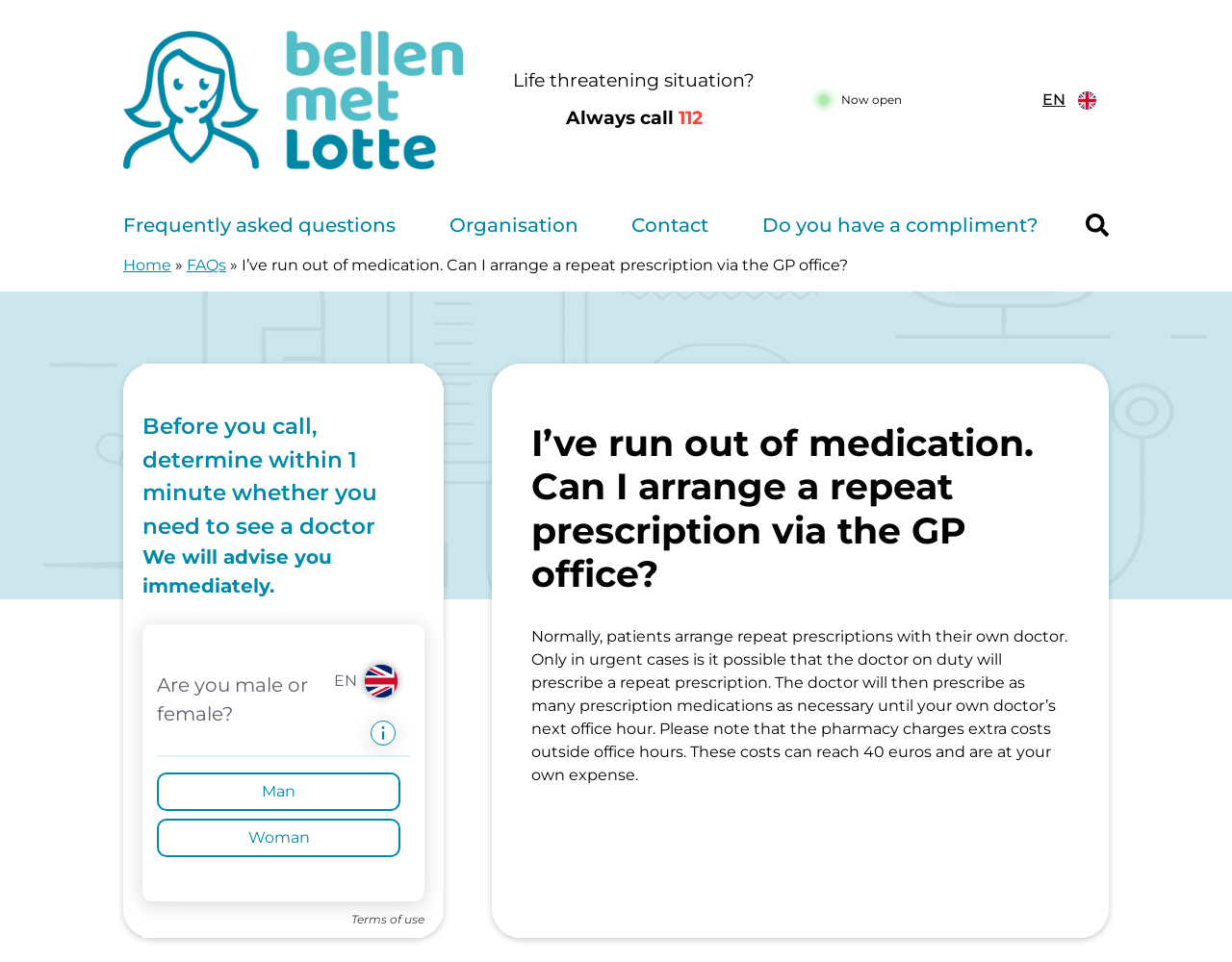What is the primary heading on this webpage?

I’ve run out of medication. Can I arrange a repeat prescription via the GP office?